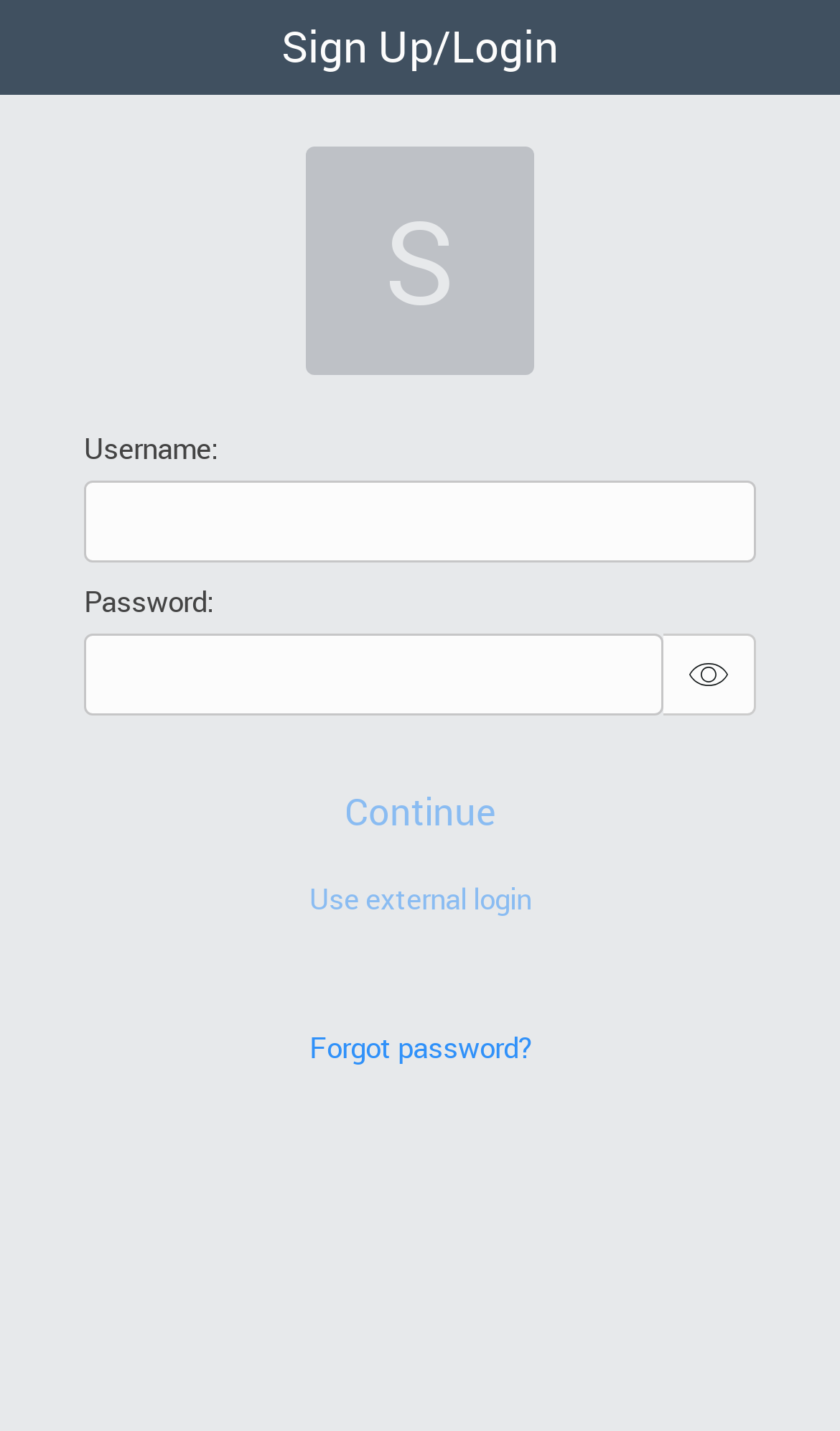Generate a detailed explanation of the webpage's features and information.

The webpage is a login page for ServiceNow, with a focus on the username and password input fields. At the top left, there is a label "Username:" followed by a text input field where users can enter their username. Below the username label, there is a label "Password:" accompanied by a password input field. 

To the right of the password input field, there is a "Show Password" button with an icon, allowing users to toggle the visibility of their password. 

Below the password input field, there are three buttons: "Continue", "Use external login", and "Forgot password?". The "Continue" and "Use external login" buttons are currently disabled, while the "Forgot password?" button is active.